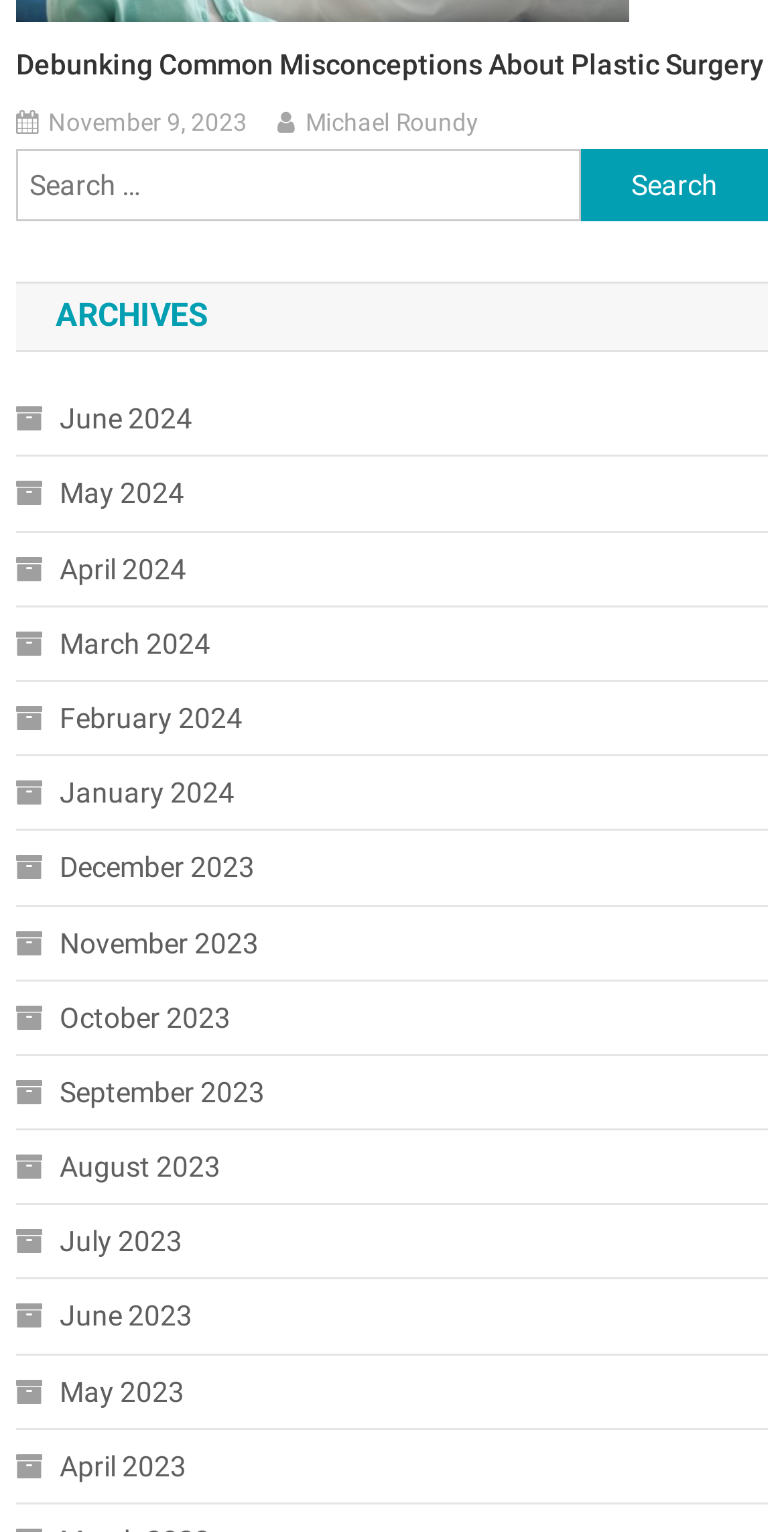Provide the bounding box coordinates for the UI element described in this sentence: "Retail". The coordinates should be four float values between 0 and 1, i.e., [left, top, right, bottom].

None